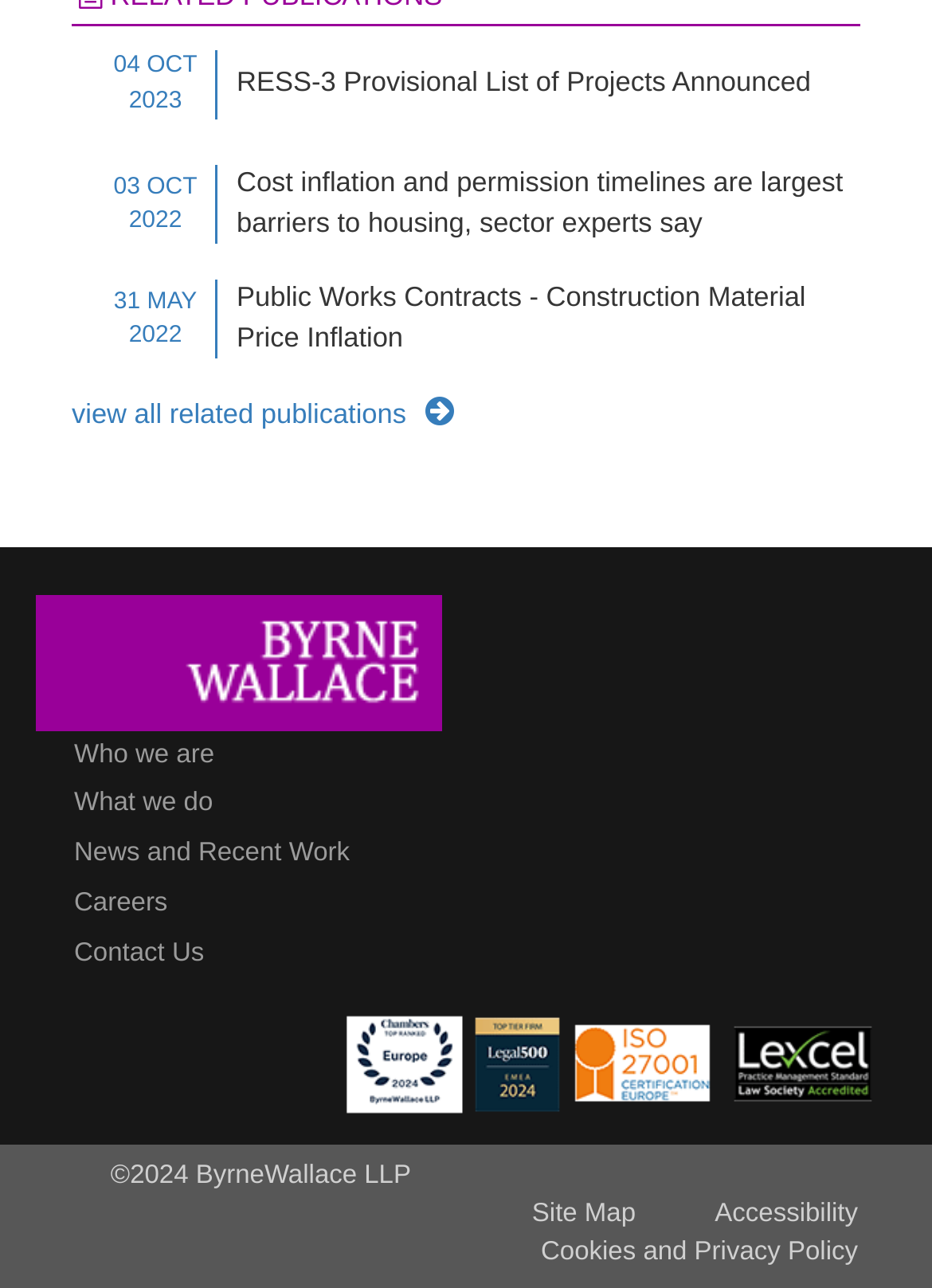Pinpoint the bounding box coordinates for the area that should be clicked to perform the following instruction: "Visit Who we are".

[0.079, 0.575, 0.23, 0.597]